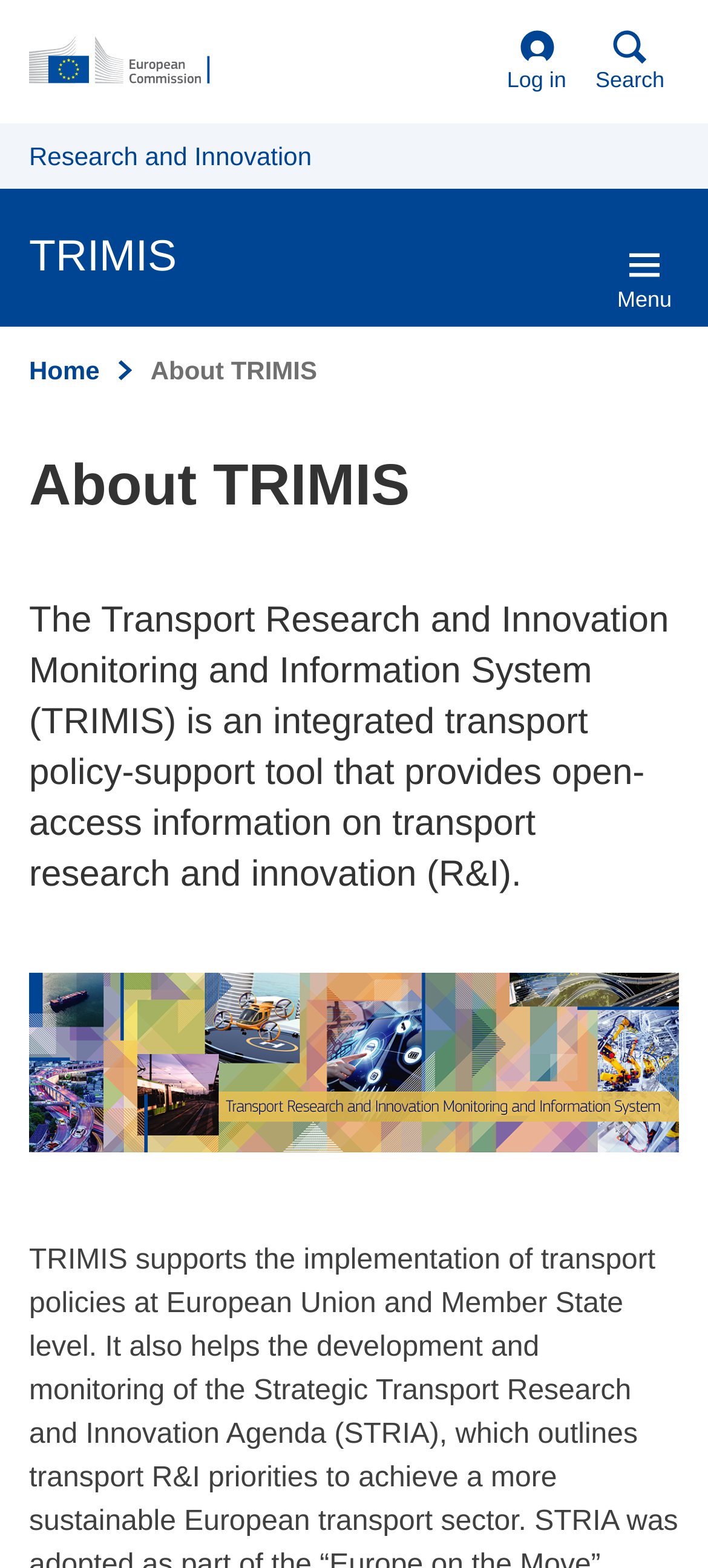How many links are there in the top navigation bar?
Look at the image and provide a short answer using one word or a phrase.

4